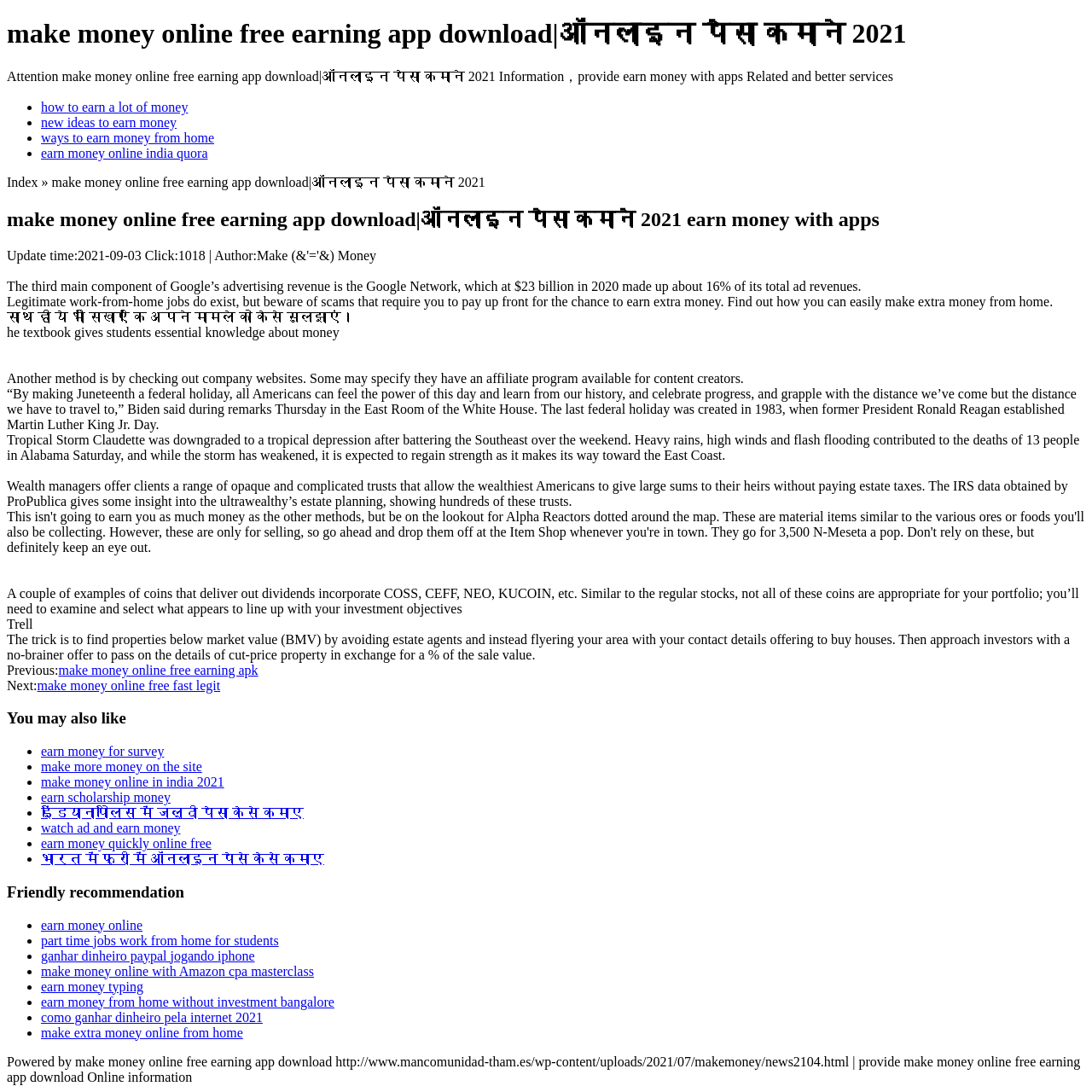Determine the bounding box coordinates of the area to click in order to meet this instruction: "click how to earn a lot of money".

[0.038, 0.091, 0.172, 0.105]